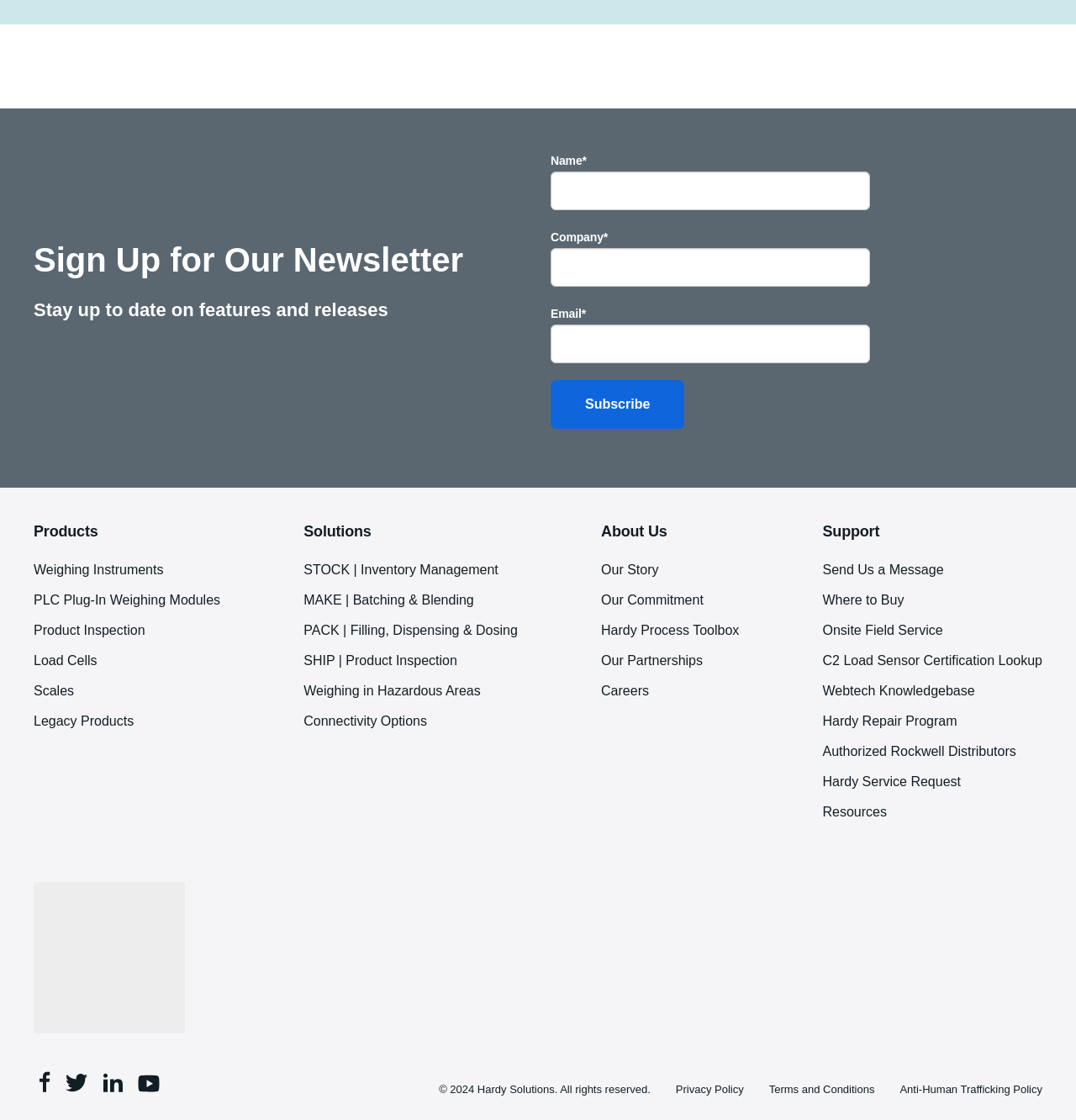Provide your answer to the question using just one word or phrase: What are the main categories listed on the webpage?

Products, Solutions, About Us, Support